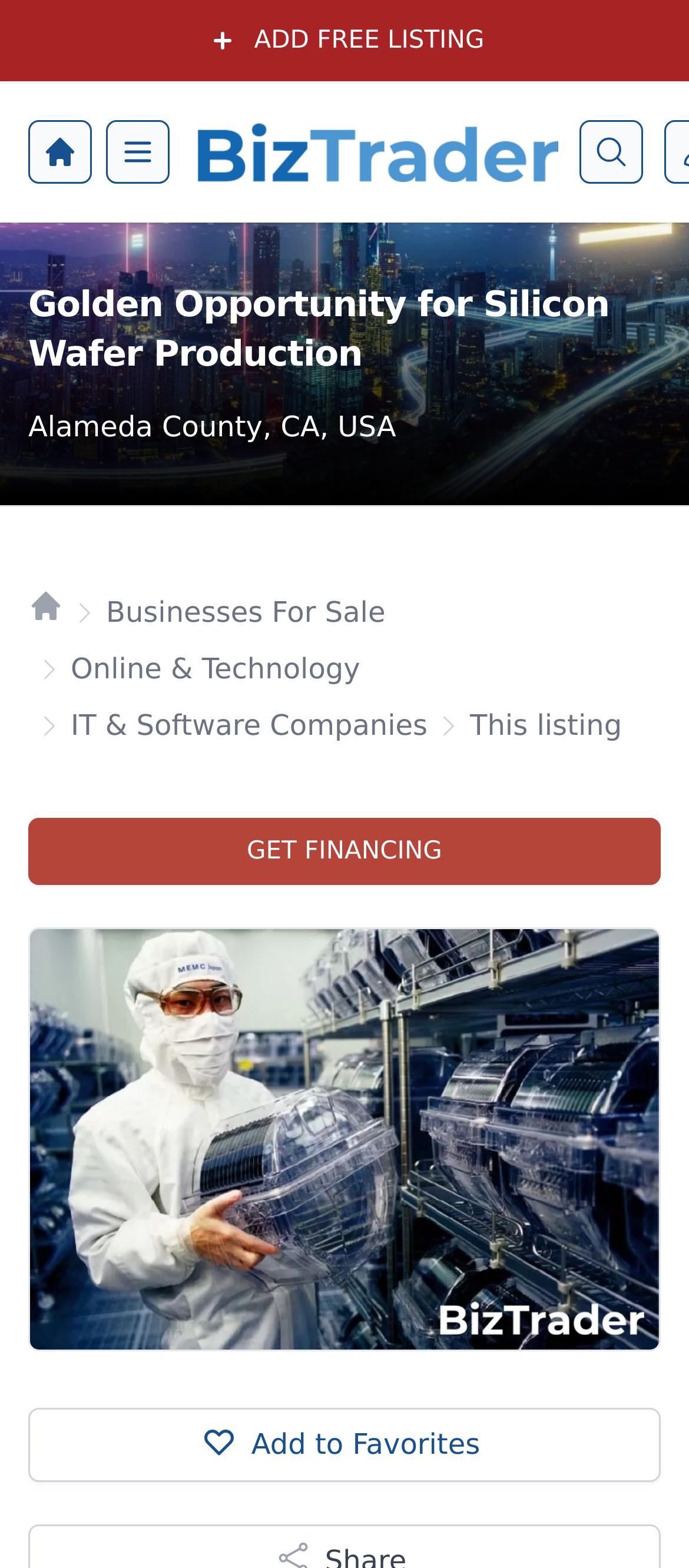What is the purpose of the 'GET FINANCING' link?
Please provide a single word or phrase answer based on the image.

To get financing